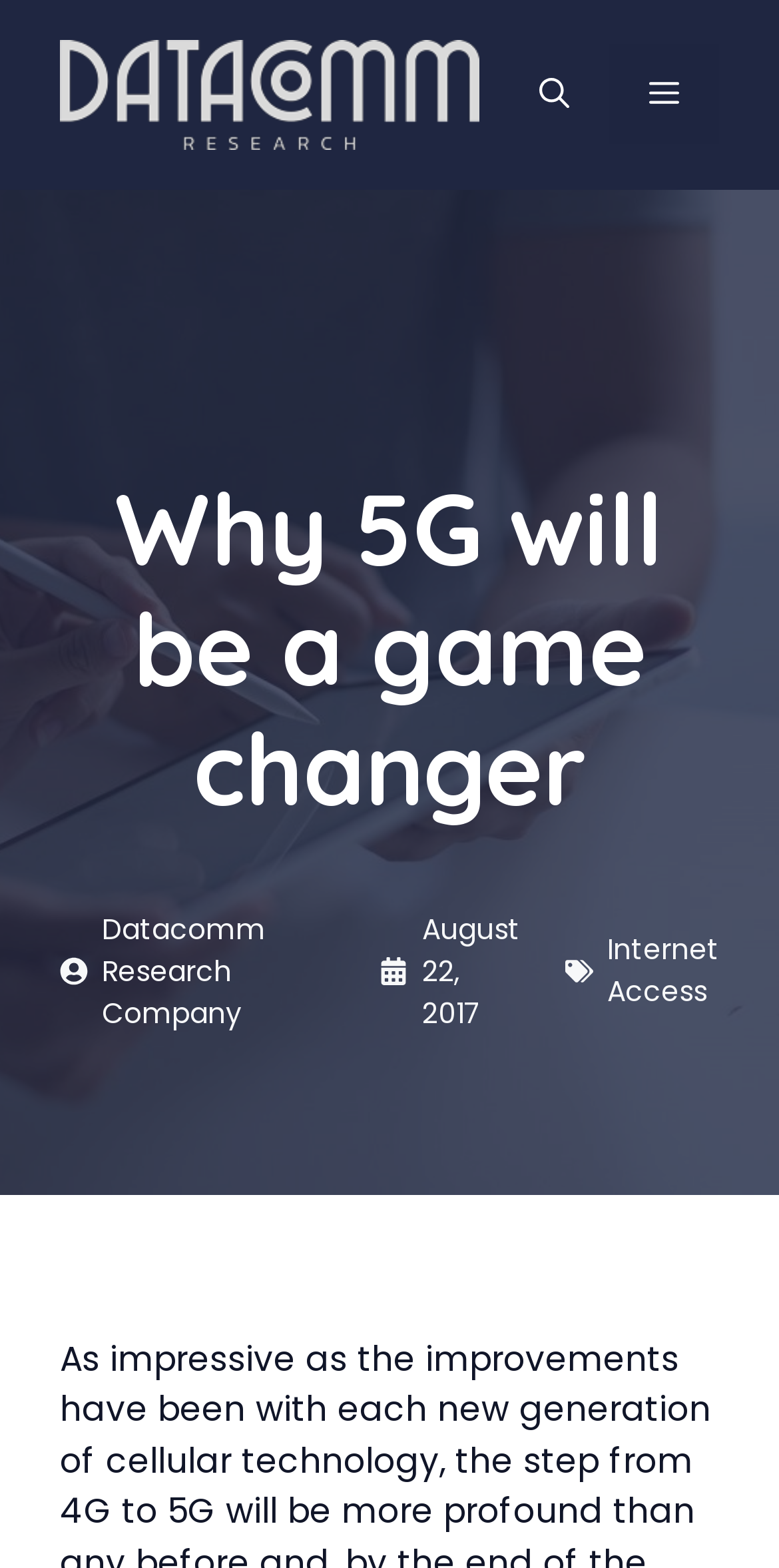Illustrate the webpage with a detailed description.

The webpage is about an article titled "Why 5G will be a game changer" from Datacomm Research Company. At the top, there is a banner that spans the entire width of the page, containing a link to the company's website and an image of the company's logo. To the right of the banner, there is a navigation section with a mobile toggle button and a link to open a search bar.

Below the banner, there is a prominent heading that displays the title of the article. Underneath the heading, there is a section that contains the company's name in text, an image, and a timestamp indicating that the article was published on August 22, 2017.

On the right side of the page, there is a link to a related topic, "Internet Access". Overall, the webpage has a simple and organized layout, with a clear focus on the article's title and content.